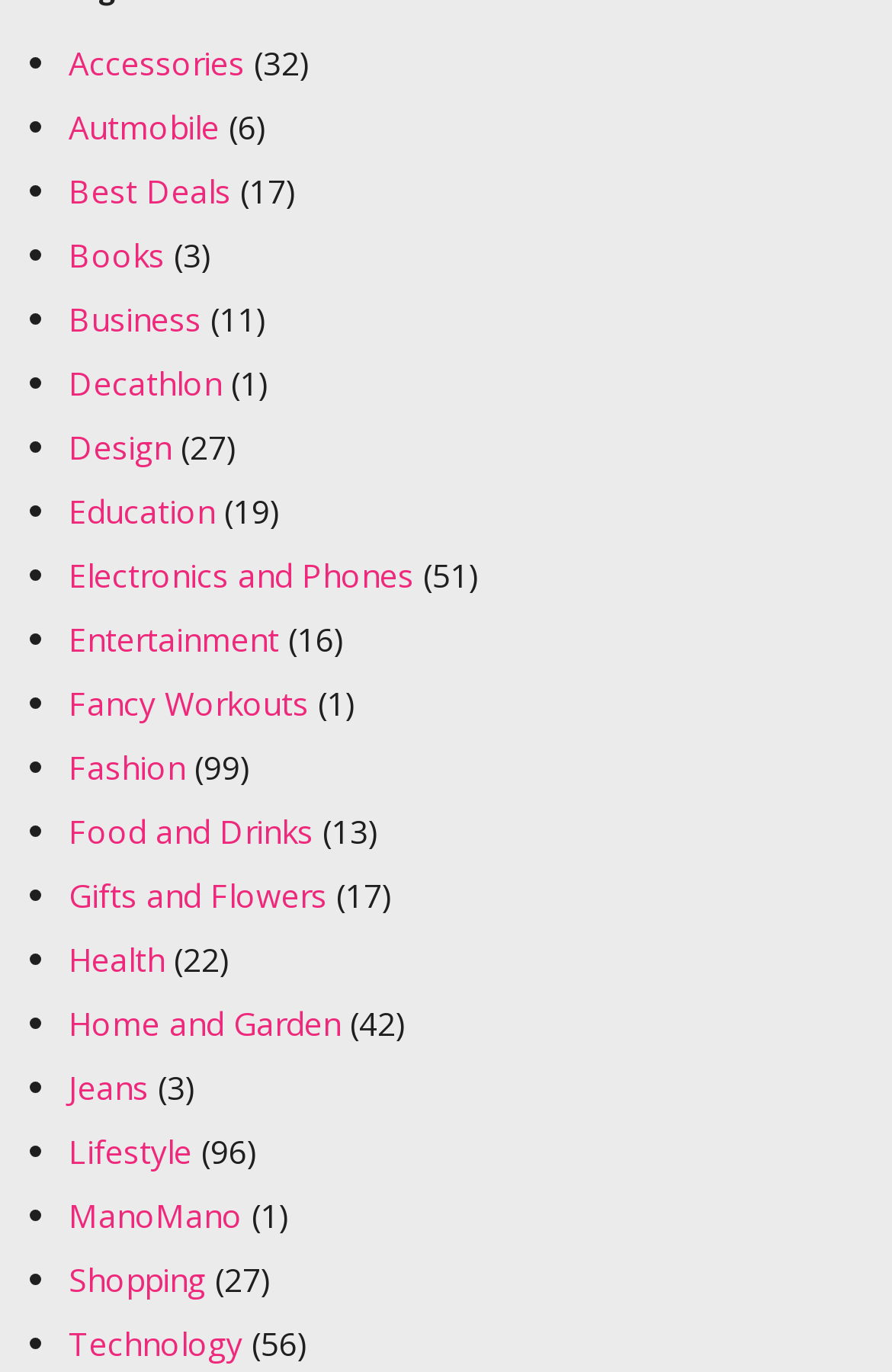Please provide a one-word or phrase answer to the question: 
What is the first category listed?

Accessories